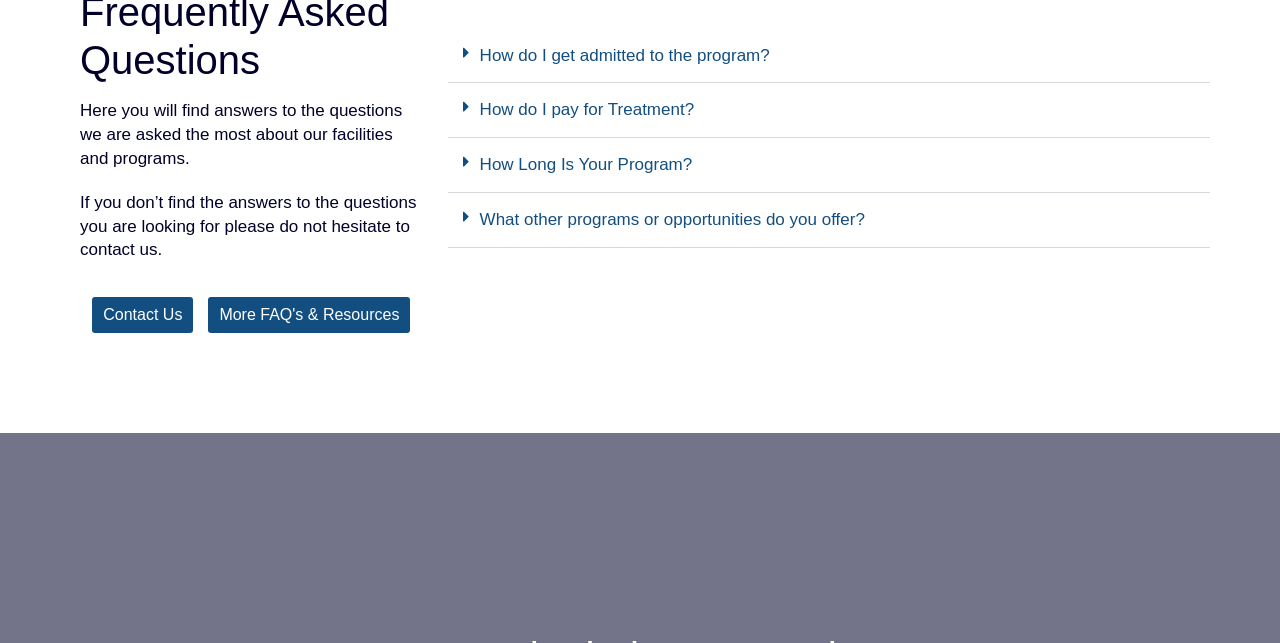Please answer the following question using a single word or phrase: 
How many questions are available on this page?

4